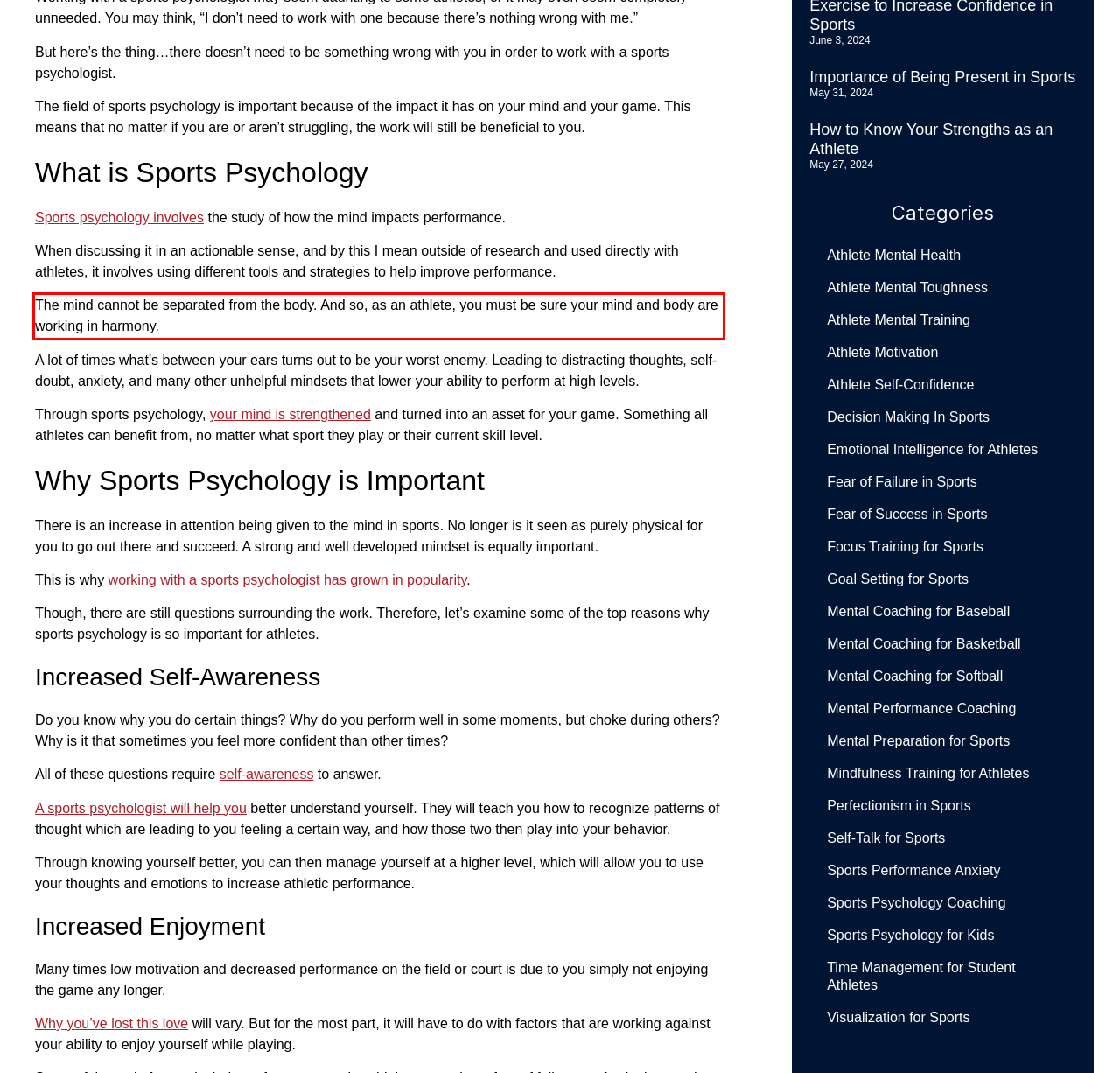With the given screenshot of a webpage, locate the red rectangle bounding box and extract the text content using OCR.

The mind cannot be separated from the body. And so, as an athlete, you must be sure your mind and body are working in harmony.